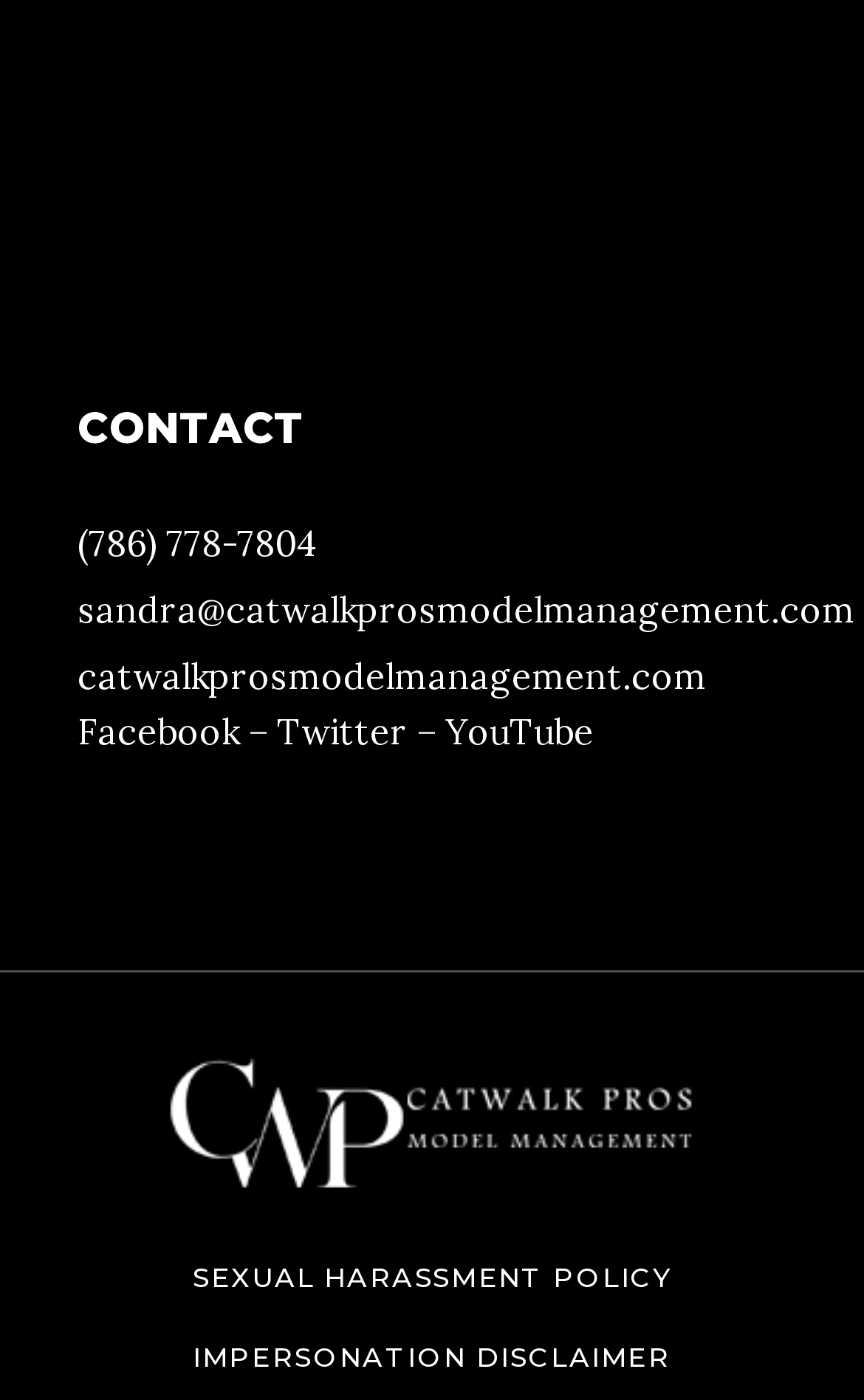Highlight the bounding box coordinates of the element that should be clicked to carry out the following instruction: "Watch videos on YouTube". The coordinates must be given as four float numbers ranging from 0 to 1, i.e., [left, top, right, bottom].

[0.516, 0.506, 0.687, 0.538]